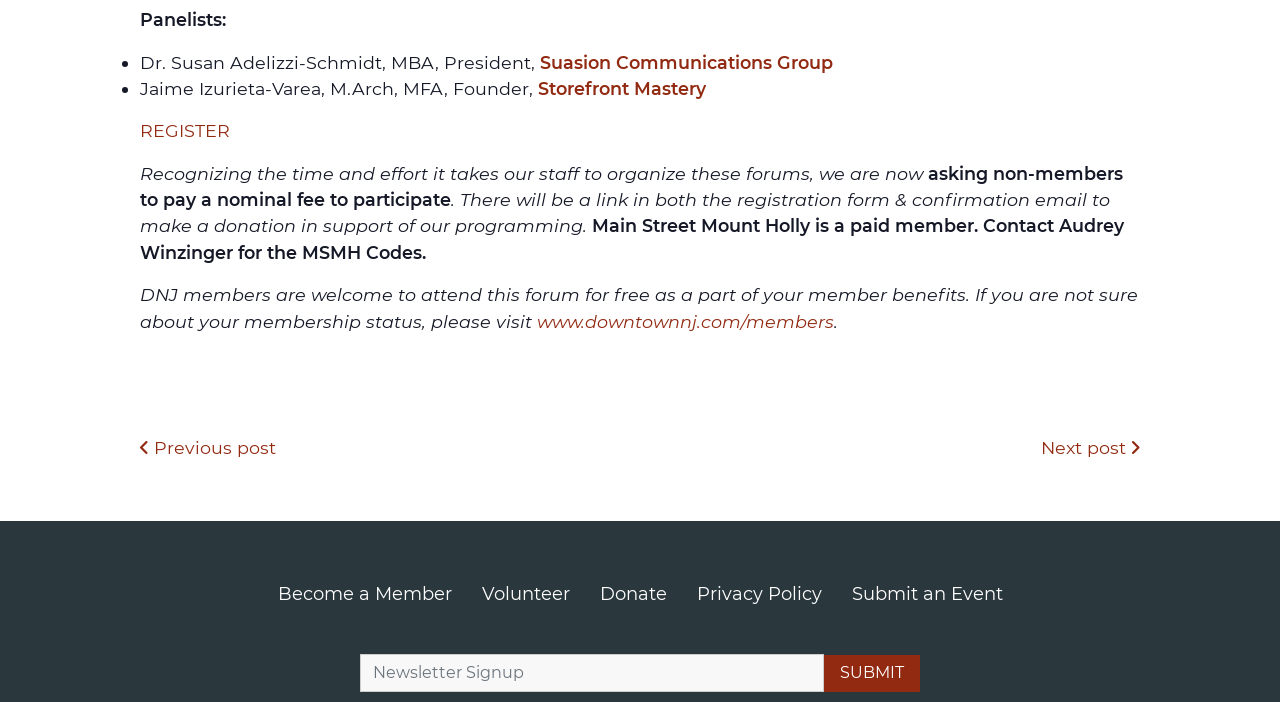Please mark the bounding box coordinates of the area that should be clicked to carry out the instruction: "Go to the previous post".

[0.109, 0.623, 0.216, 0.652]